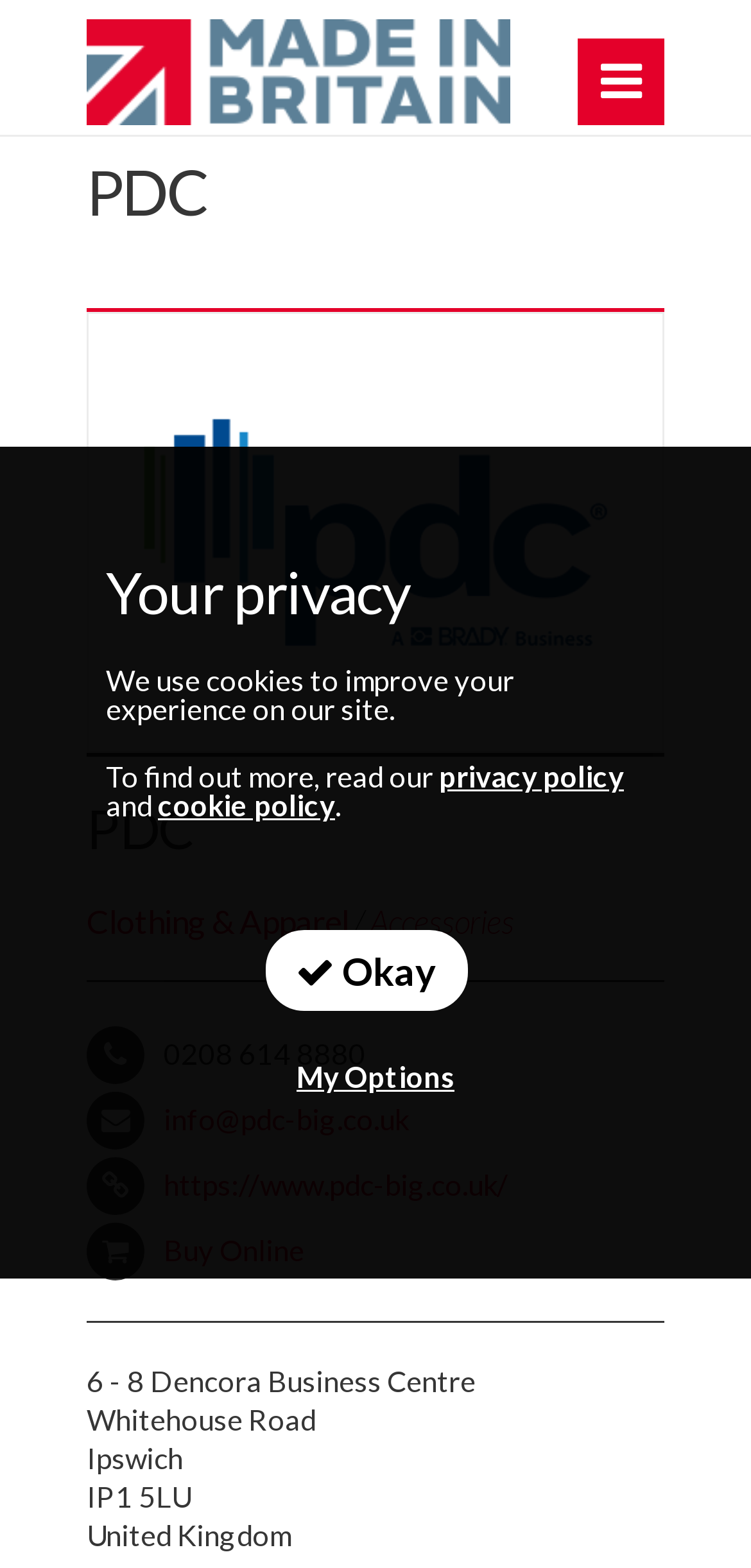Please specify the bounding box coordinates for the clickable region that will help you carry out the instruction: "visit PDC website".

[0.218, 0.744, 0.677, 0.766]